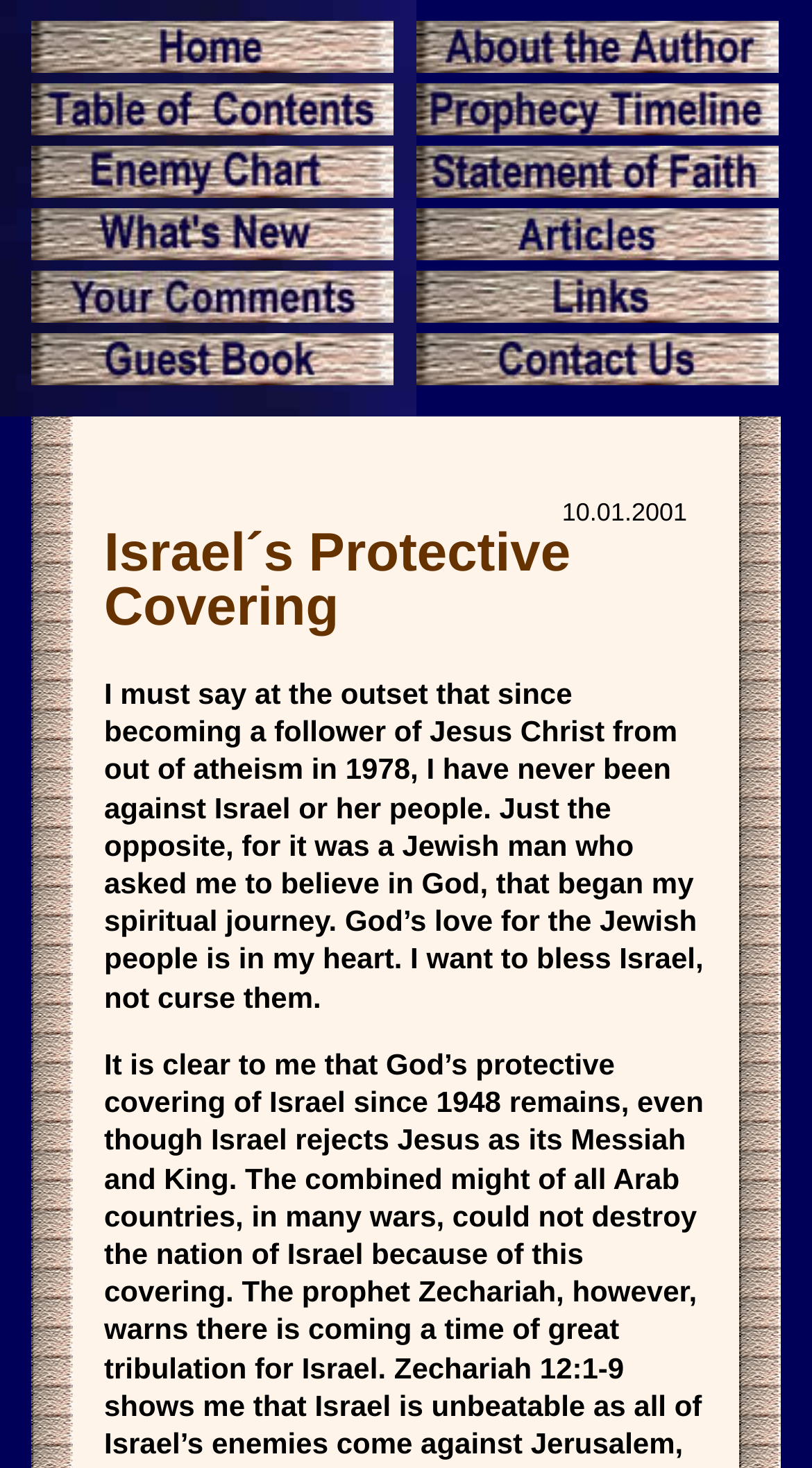Give a full account of the webpage's elements and their arrangement.

This webpage appears to be a personal blog or website focused on religious and spiritual topics, particularly related to Israel and Christianity. At the top of the page, there is a navigation menu with 10 links, each accompanied by an image. These links are arranged in two rows, with five links on each row. The links are evenly spaced and take up the majority of the top section of the page.

The first row of links includes "home", "About The Author", "Table of Contents", "Prophecy Timeline", and "Enemy Chart". The second row includes "Statement of Faith", "Whats New", "Articles", "Yours Comments", and "links". Each link has a corresponding image, which suggests that the website may have a visually appealing design.

Below the navigation menu, there is a section with a heading that reads "Israel´s Protective Covering". This heading is centered on the page and appears to be a main title for the webpage's content. 

Underneath the heading, there is a paragraph of text that discusses the author's personal relationship with Israel and their people. The text explains that the author has never been against Israel and has a deep respect for the Jewish people, citing a personal experience that led to their spiritual journey.

To the right of the main content, there is a smaller section with a date "10.01.2001" displayed. This may indicate the date the webpage was created or last updated.

At the bottom of the page, there are two more links, "GuestBook" and "Contact Us", each with a corresponding image. These links are positioned near the bottom right corner of the page.